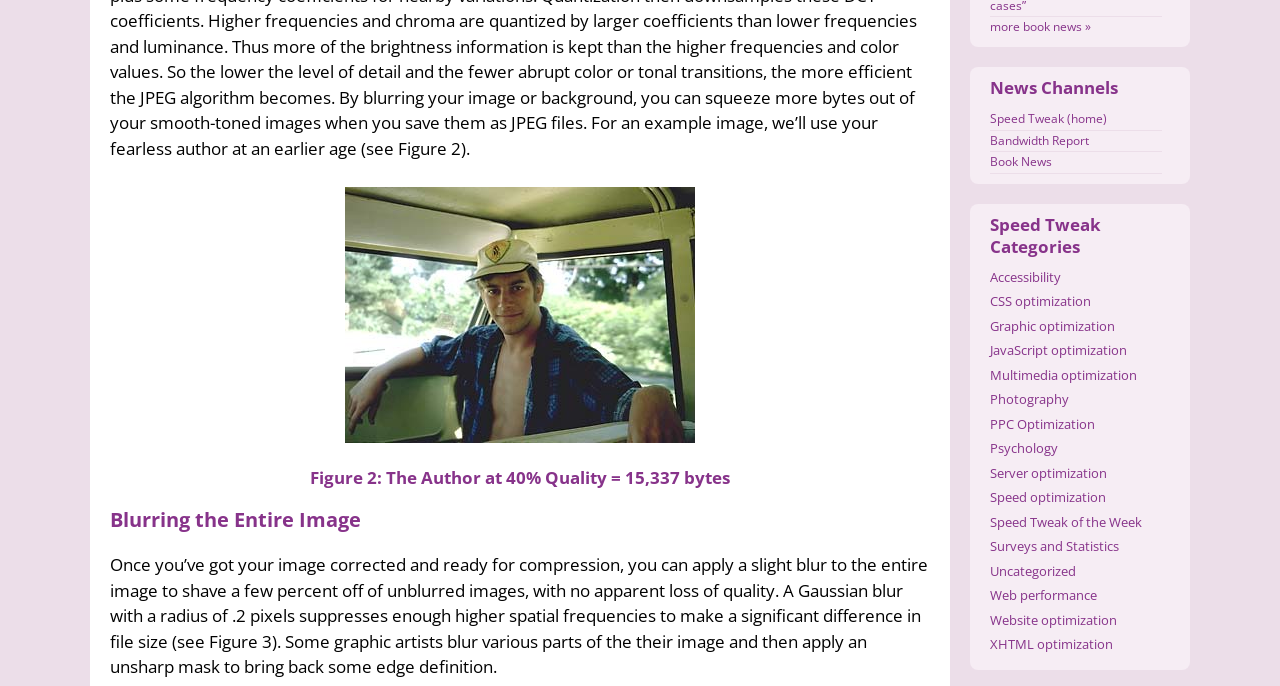Please identify the bounding box coordinates of the area that needs to be clicked to follow this instruction: "view book news".

[0.773, 0.223, 0.822, 0.248]